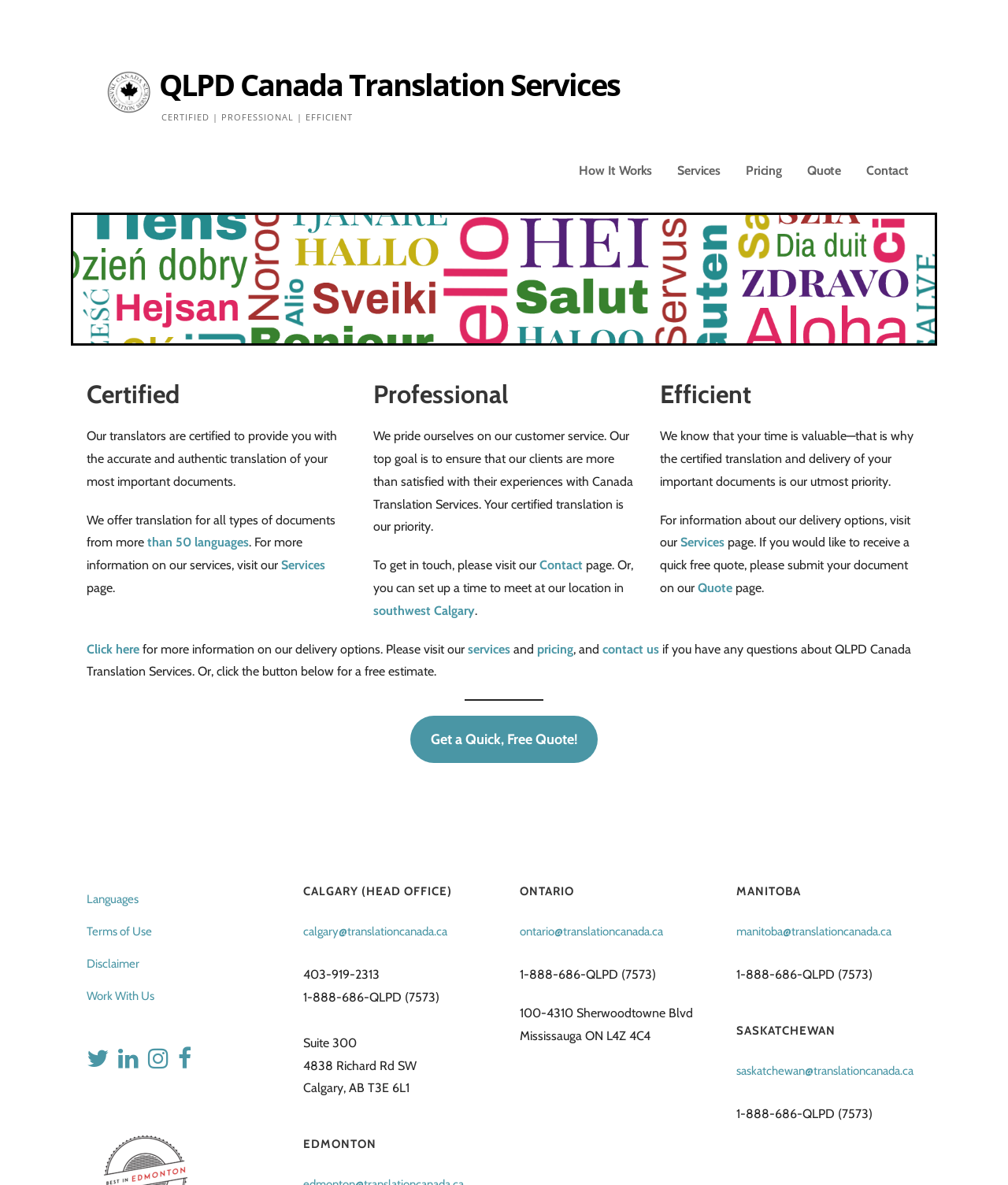Deliver a detailed narrative of the webpage's visual and textual elements.

The webpage is about QLPD Canada Translation Services, a company that provides certified translation of personal, government, business, and academic documents from over 50 languages, serving all of Alberta. 

At the top of the page, there is a logo and a navigation menu with links to "How It Works", "Services", "Pricing", "Quote", and "Contact". Below the navigation menu, there is a heading that reads "CERTIFIED | PROFESSIONAL | EFFICIENT" in a prominent font.

The main content of the page is divided into three sections, each with a heading: "Certified", "Professional", and "Efficient". The "Certified" section explains that the company's translators are certified to provide accurate and authentic translations of important documents. The "Professional" section highlights the company's customer service, stating that their top goal is to ensure client satisfaction. The "Efficient" section emphasizes the importance of timely delivery of translated documents.

Throughout the main content, there are links to other pages, such as "Services", "Contact", and "Quote", which provide more information about the company's services and how to get in touch with them.

At the bottom of the page, there are three columns of complementary information. The left column lists links to "Languages", "Terms of Use", "Disclaimer", and "Work With Us". The middle column displays social media links. The right column provides contact information for the company's offices in Calgary, Edmonton, Ontario, Manitoba, and Saskatchewan, including addresses, phone numbers, and email addresses.